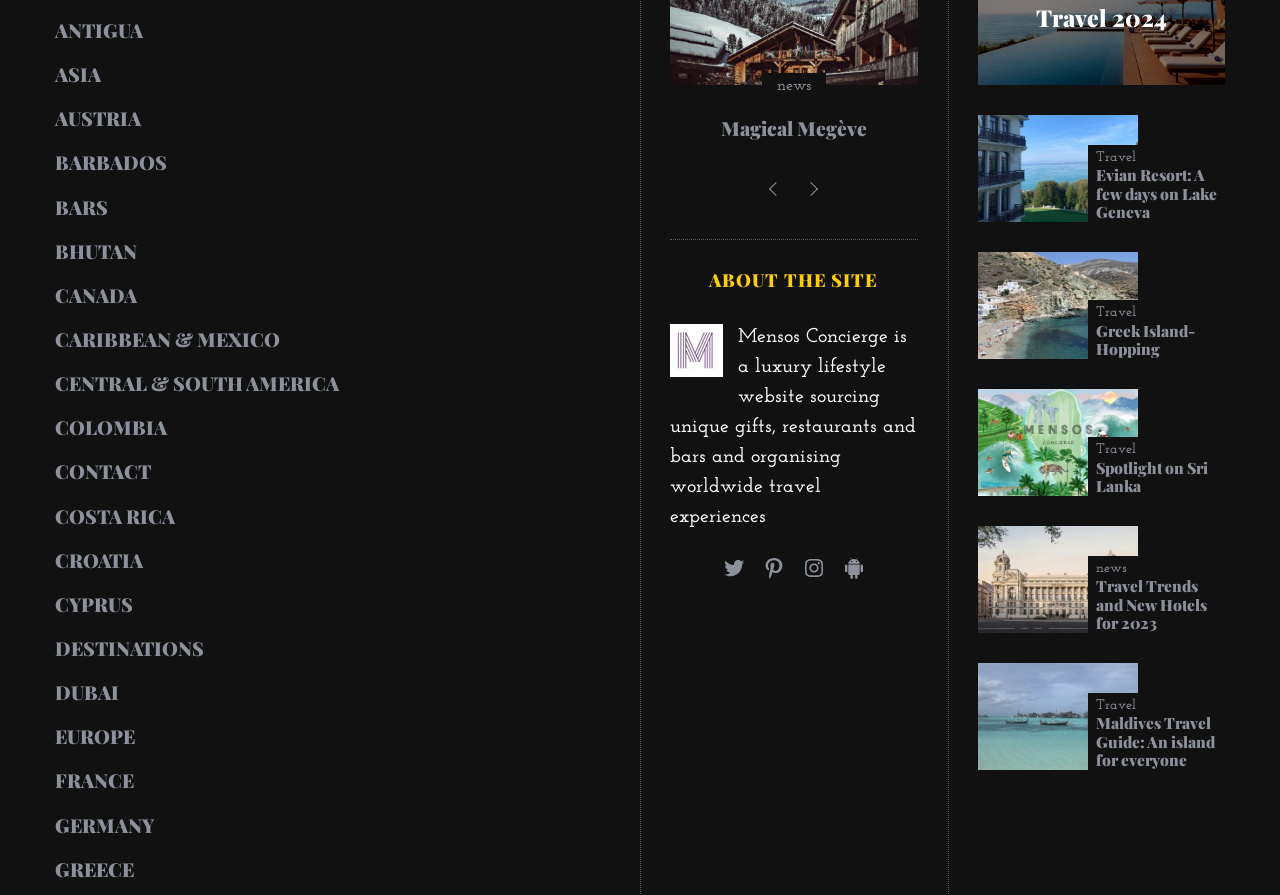Provide the bounding box coordinates for the UI element that is described by this text: "DUBAI". The coordinates should be in the form of four float numbers between 0 and 1: [left, top, right, bottom].

[0.043, 0.758, 0.477, 0.79]